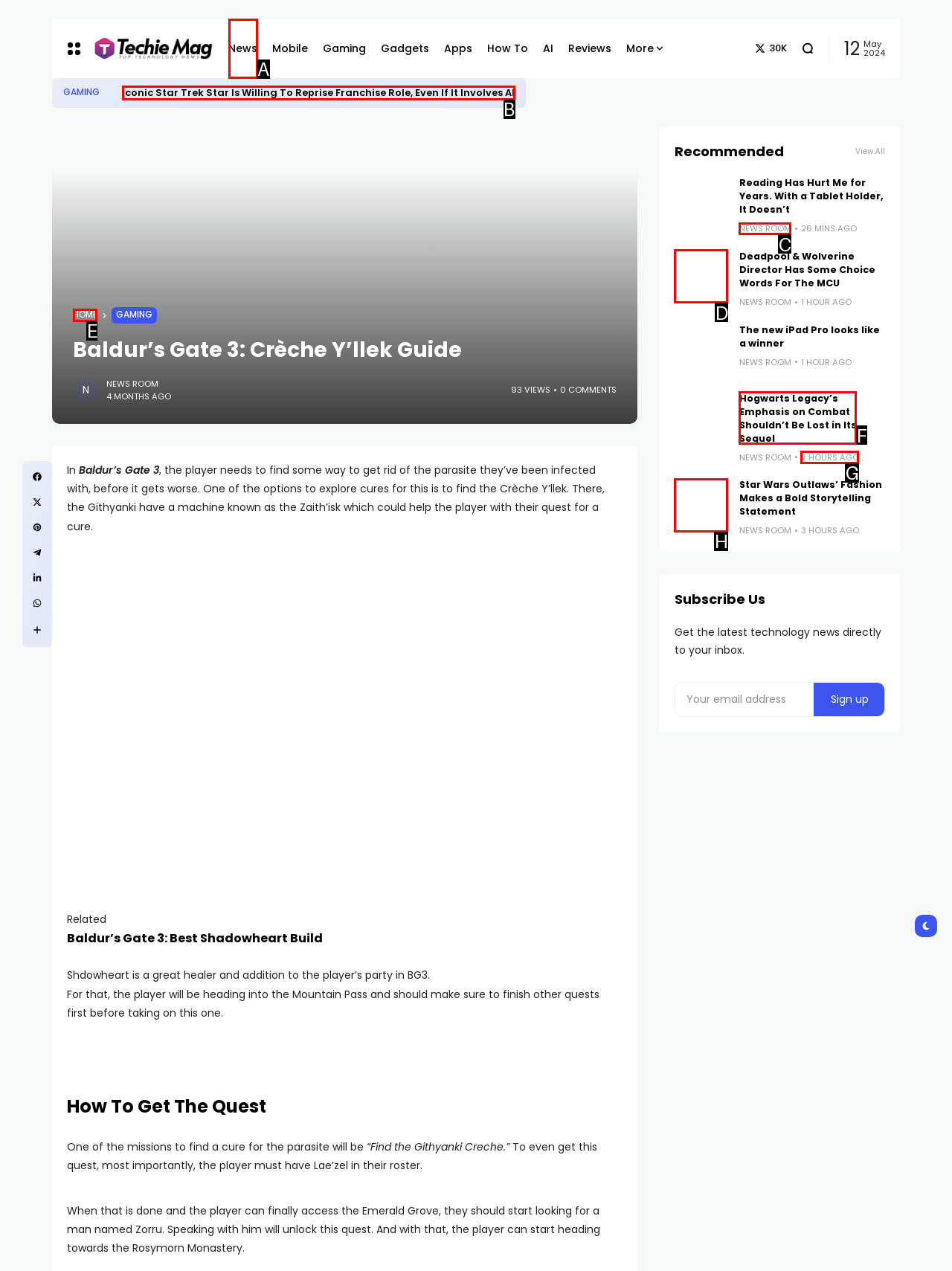Decide which letter you need to select to fulfill the task: Go to HOME page
Answer with the letter that matches the correct option directly.

E